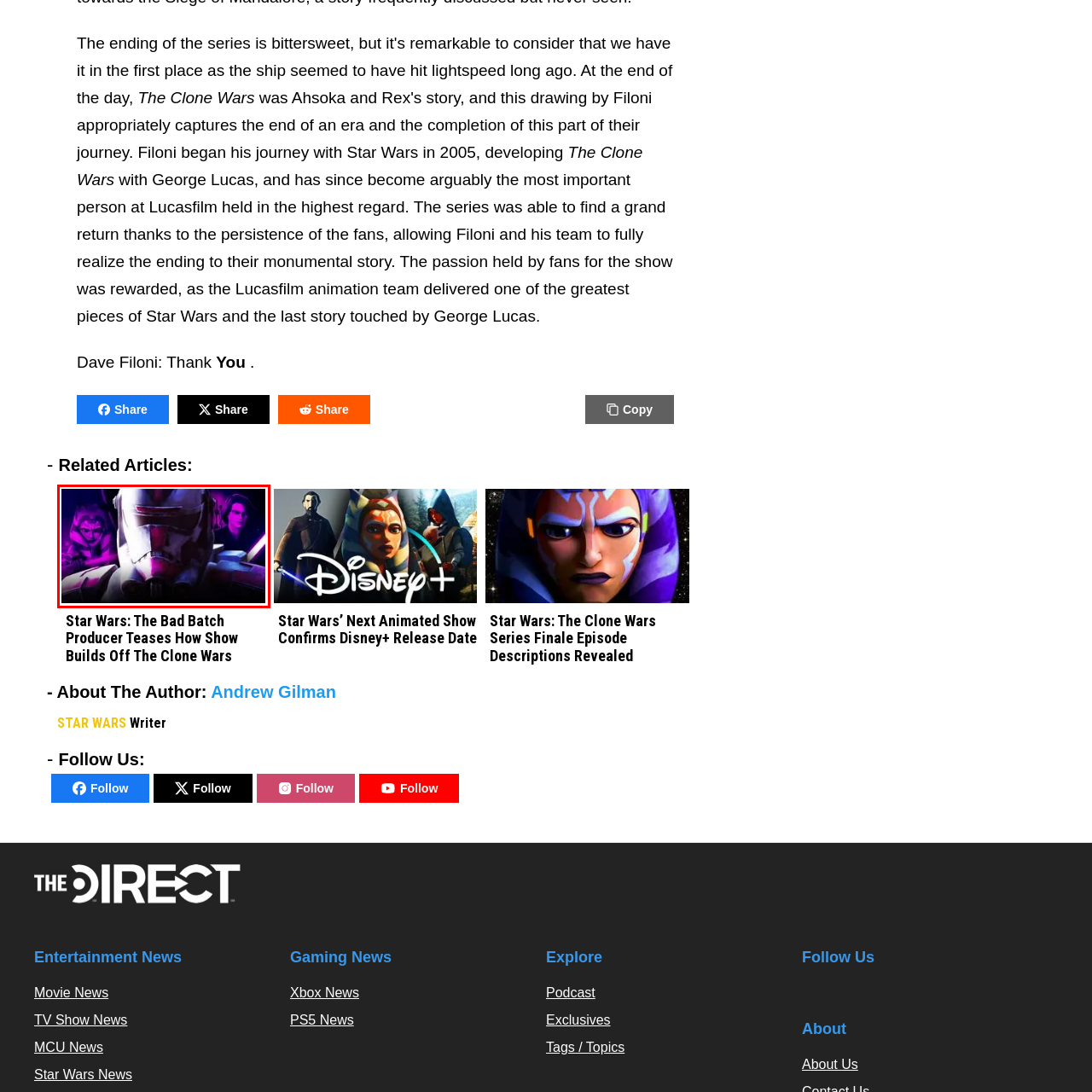Please provide a comprehensive description of the image highlighted by the red bounding box.

The image features a striking portrayal of a Clone Trooper prominently positioned in the foreground, exuding a sense of determination and intensity. Behind the trooper, two iconic characters from the Star Wars universe are depicted, one wielding a lightsaber with confidence, while the other casts a mysterious, contemplative gaze. The artwork utilizes a vibrant color palette, predominantly featuring deep purples and blues, which enhances the dramatic and heroic ambiance. This imagery is associated with the series "Star Wars: The Bad Batch," which explores themes of loyalty, conflict, and identity in the aftermath of the Clone Wars. The visual captures the essence of the series while hinting at the characters' complex relationships and the challenges they face.